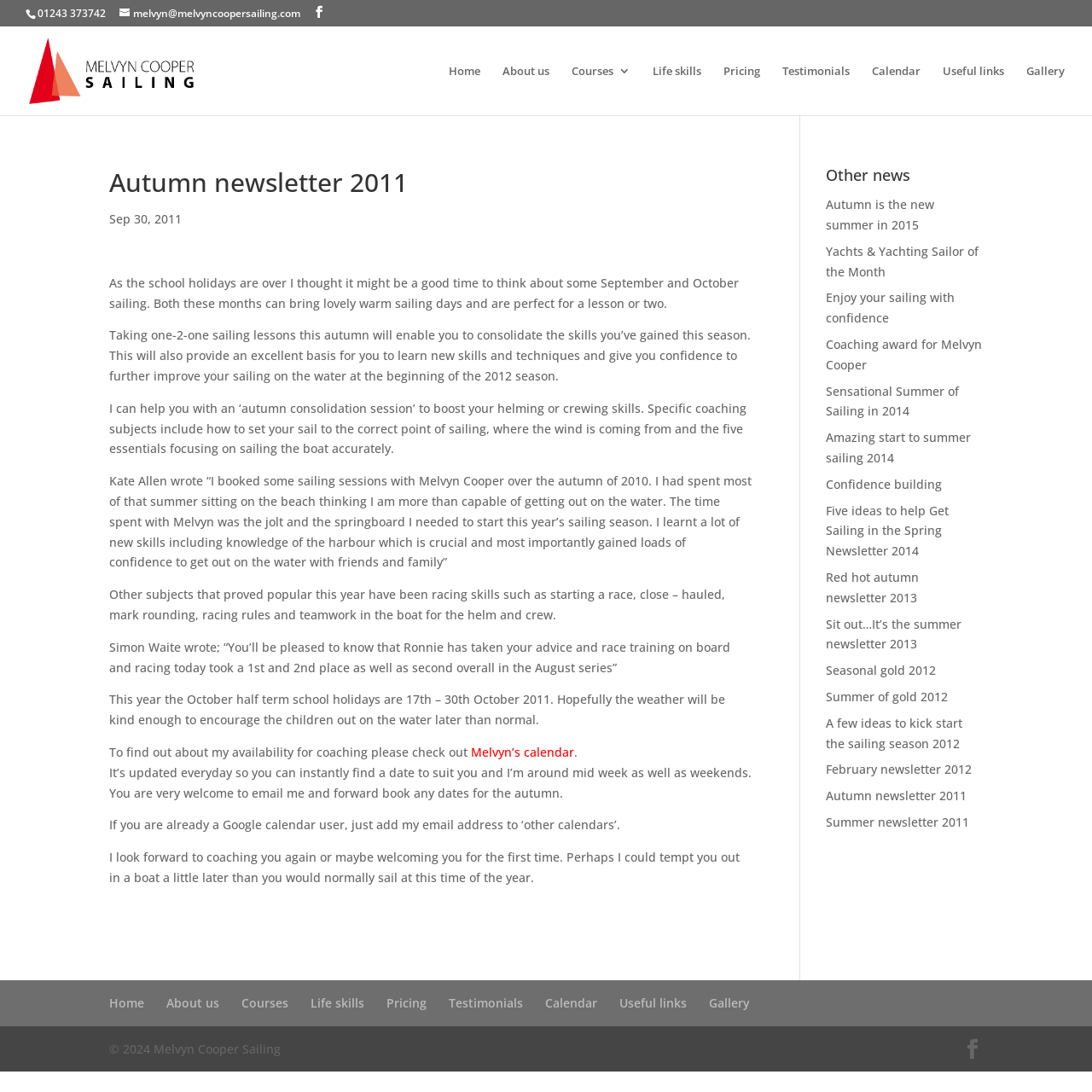Please determine the bounding box coordinates of the element to click on in order to accomplish the following task: "Contact Melvyn Cooper via email". Ensure the coordinates are four float numbers ranging from 0 to 1, i.e., [left, top, right, bottom].

[0.109, 0.005, 0.275, 0.019]